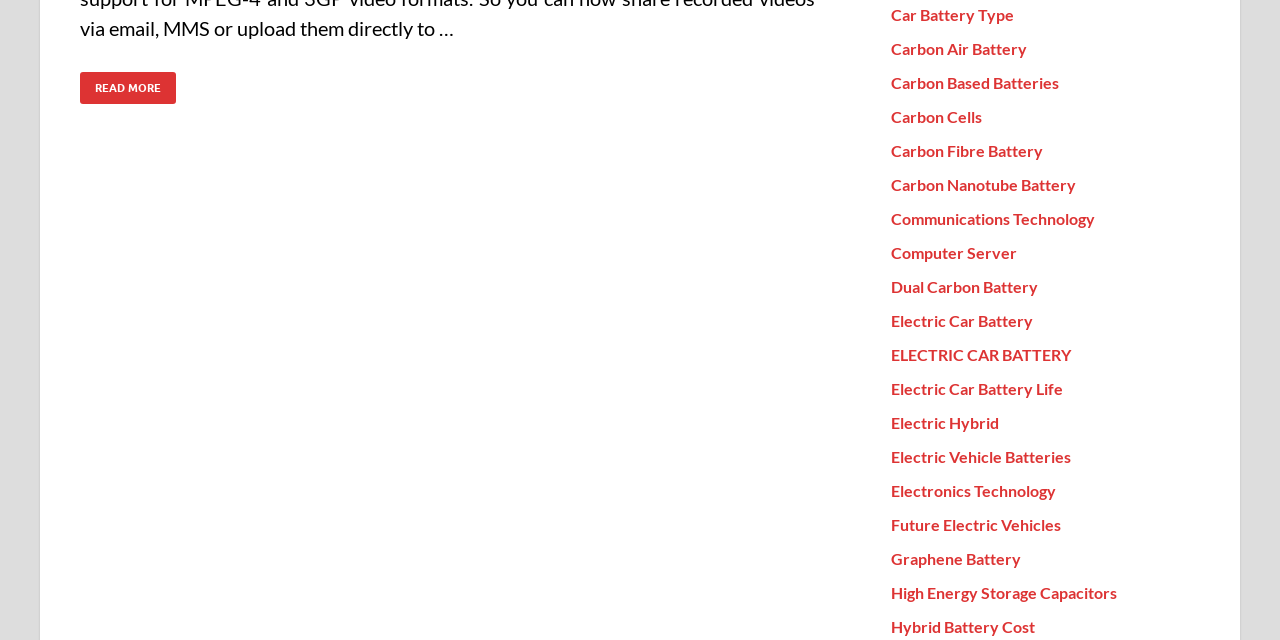Determine the bounding box coordinates of the target area to click to execute the following instruction: "Read more about why Android phones are becoming popular."

[0.062, 0.112, 0.138, 0.163]